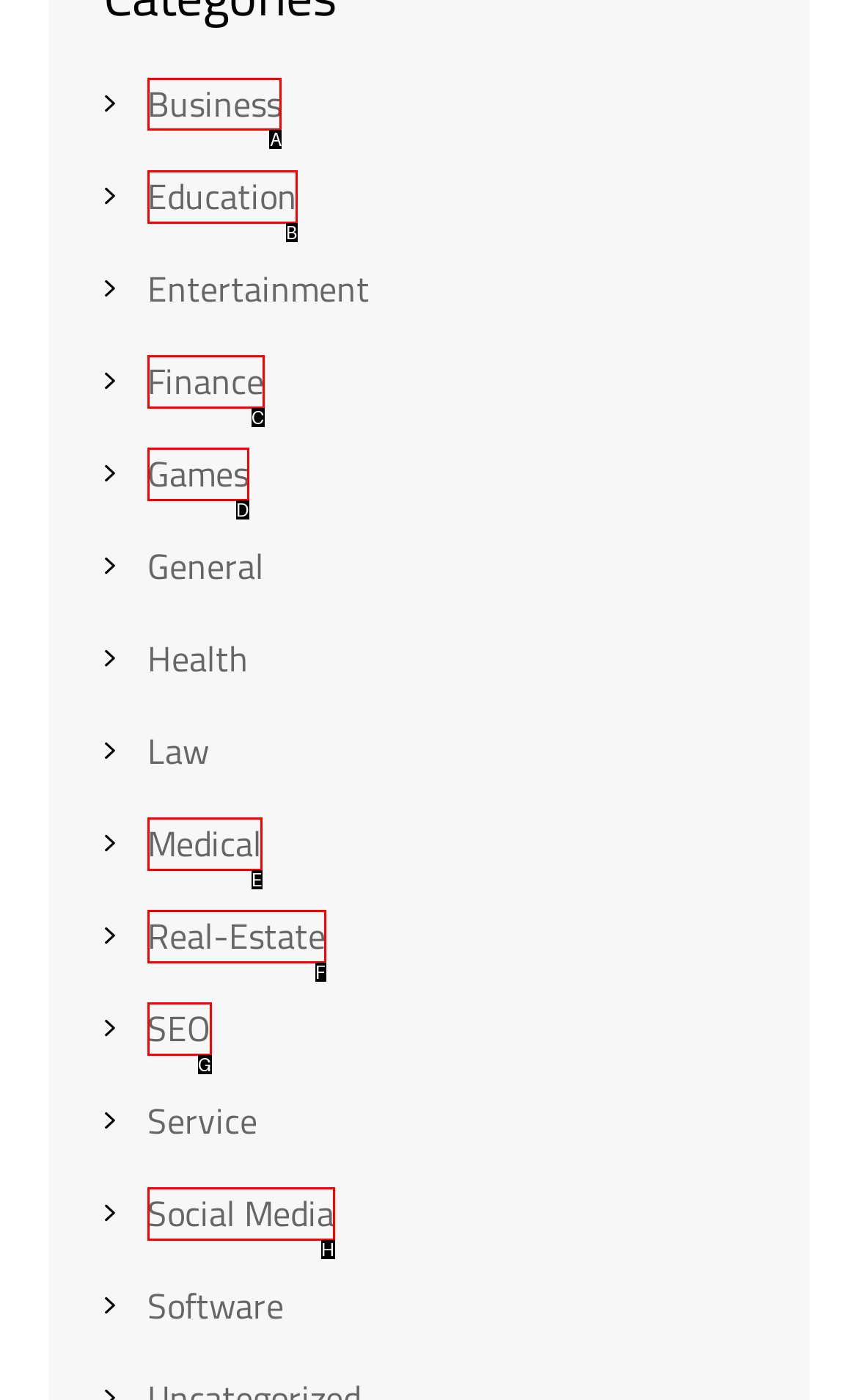Select the letter of the UI element that matches this task: Click on the 'Actor' category
Provide the answer as the letter of the correct choice.

None